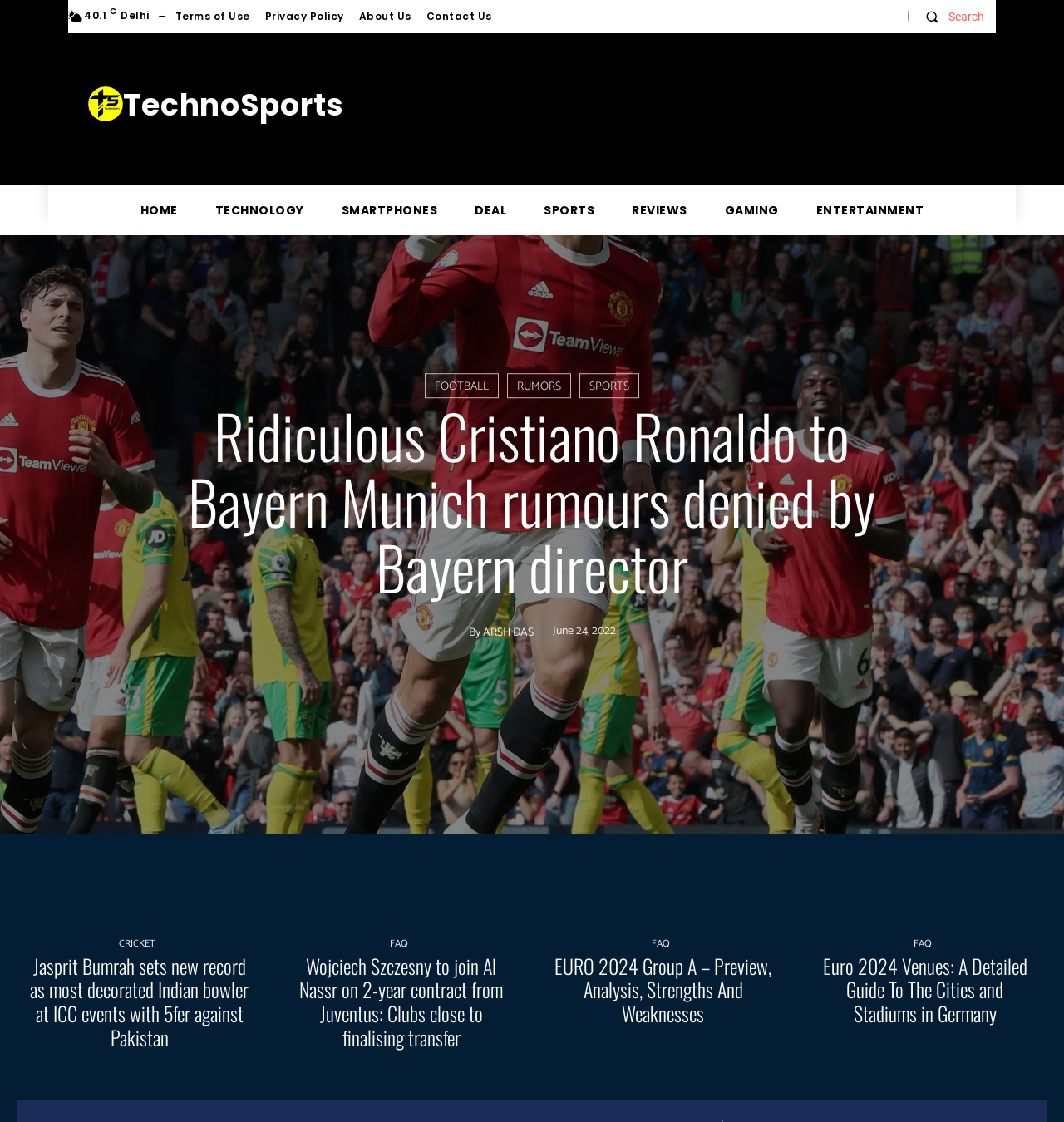Please predict the bounding box coordinates of the element's region where a click is necessary to complete the following instruction: "Visit the HOME page". The coordinates should be represented by four float numbers between 0 and 1, i.e., [left, top, right, bottom].

[0.12, 0.165, 0.179, 0.21]